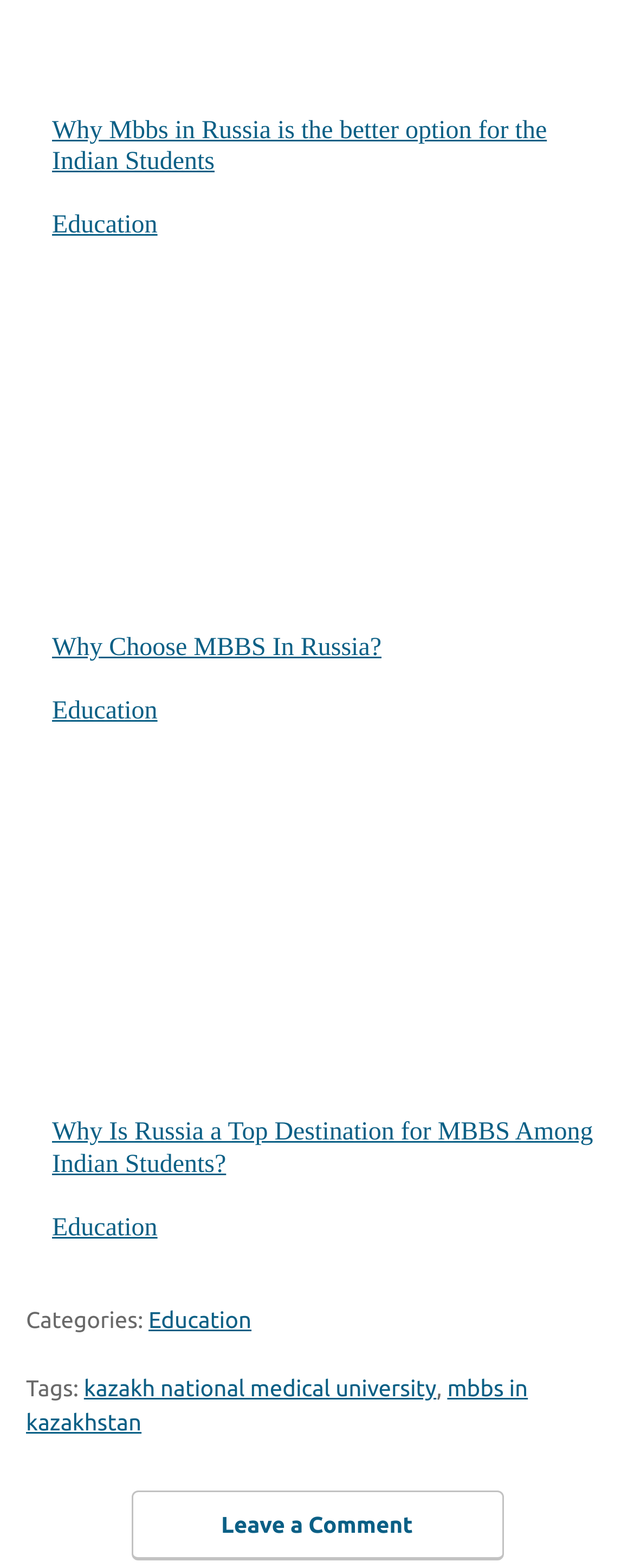Locate the bounding box coordinates for the element described below: "Education". The coordinates must be four float values between 0 and 1, formatted as [left, top, right, bottom].

[0.082, 0.774, 0.248, 0.792]